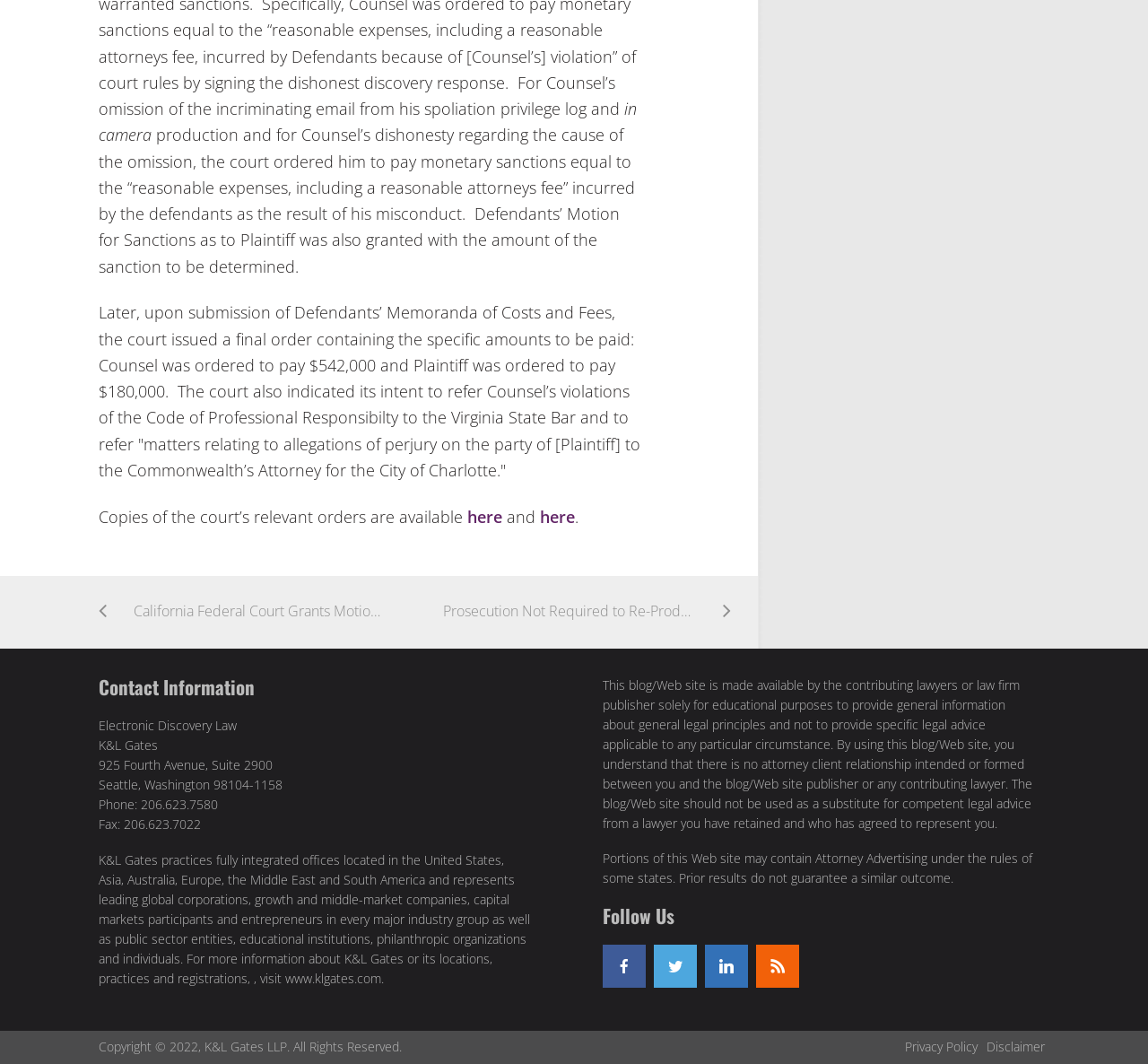What is the phone number of the law firm?
Answer the question in as much detail as possible.

I found the answer by looking at the contact information section, where it lists the phone number as 'Phone: 206.623.7580'.